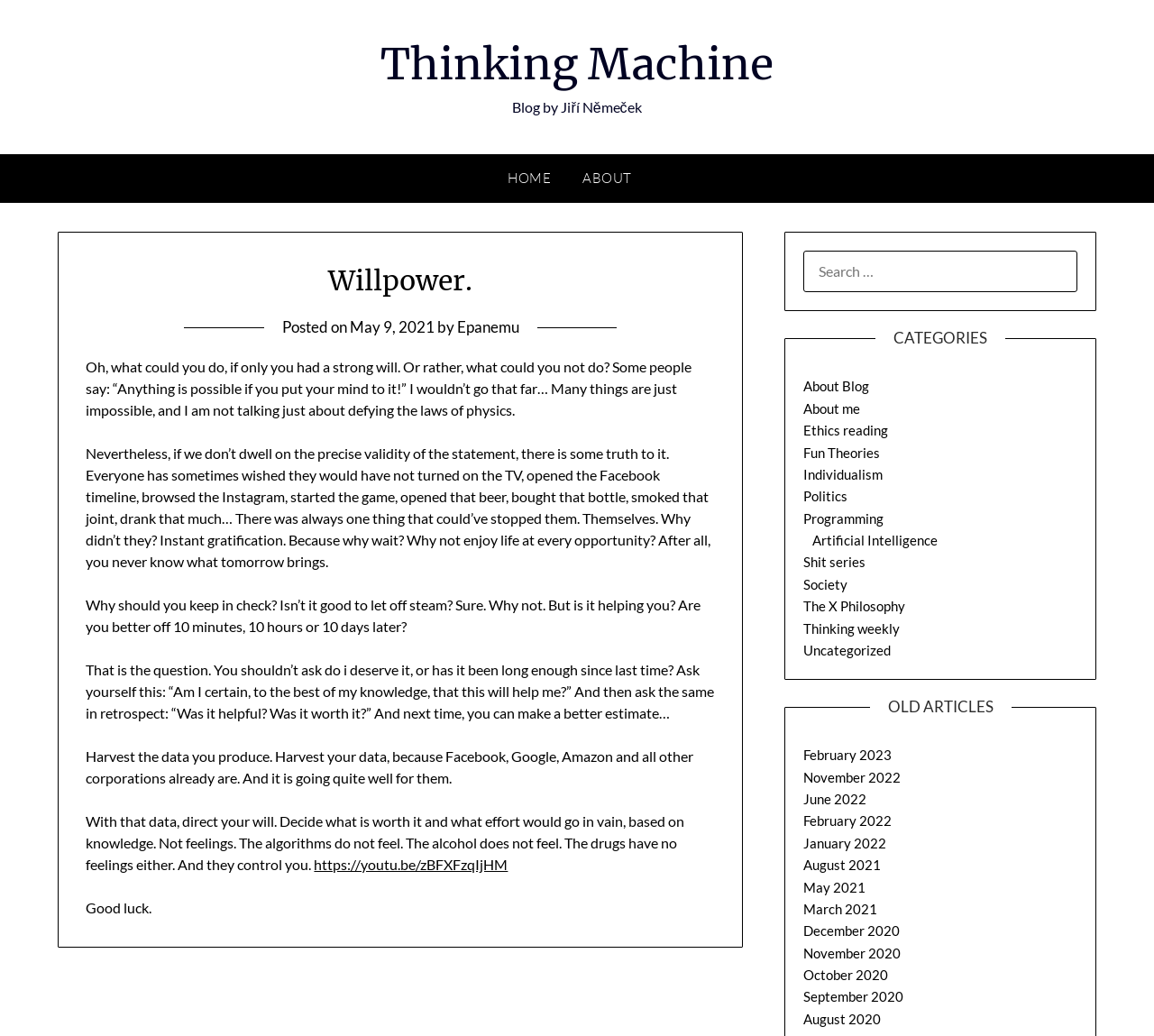What is the link at the end of the blog post?
Please respond to the question with a detailed and well-explained answer.

I found the answer by looking at the link element at the end of the blog post and found that it is a YouTube link.